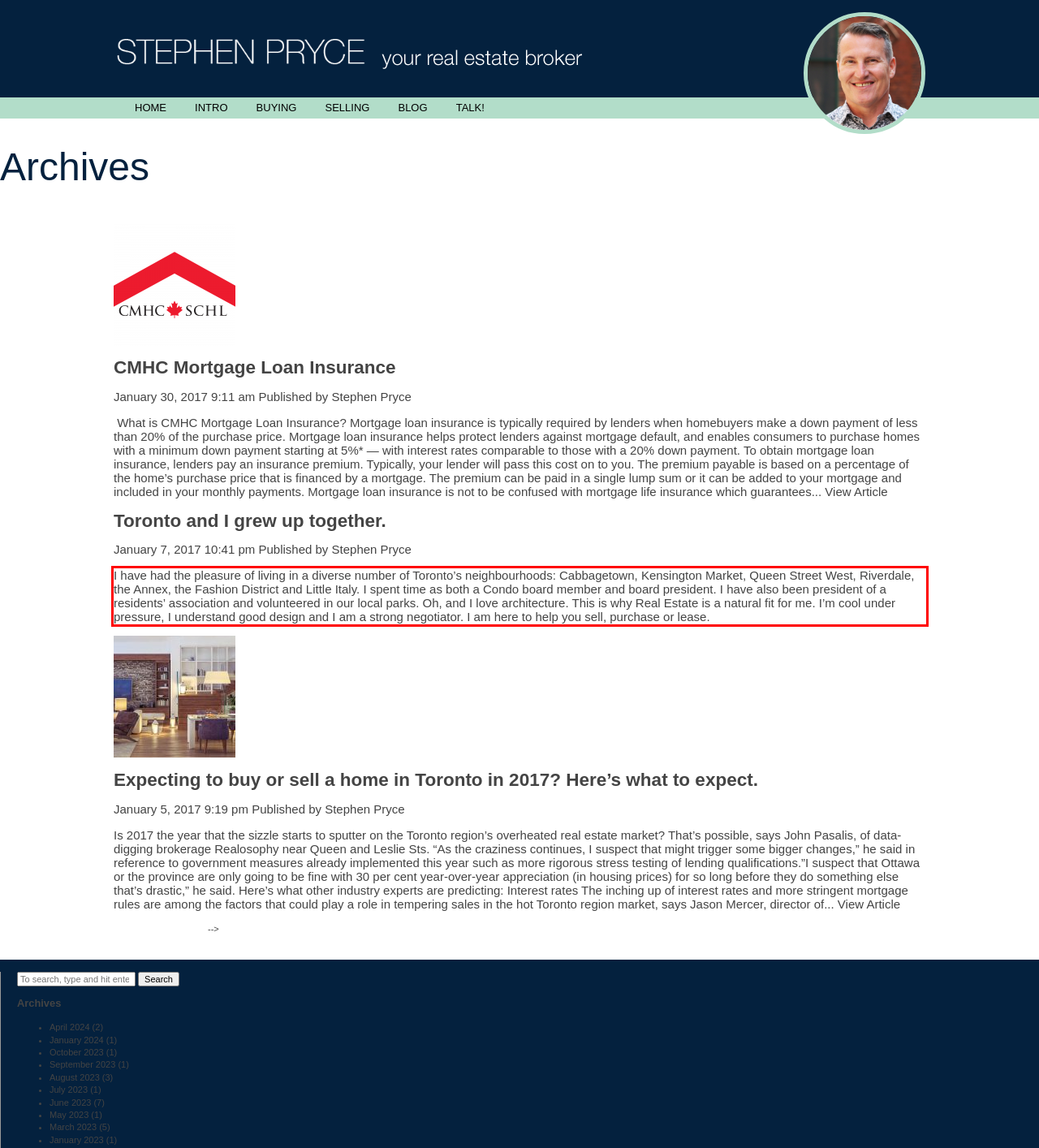In the screenshot of the webpage, find the red bounding box and perform OCR to obtain the text content restricted within this red bounding box.

I have had the pleasure of living in a diverse number of Toronto’s neighbourhoods: Cabbagetown, Kensington Market, Queen Street West, Riverdale, the Annex, the Fashion District and Little Italy. I spent time as both a Condo board member and board president. I have also been president of a residents’ association and volunteered in our local parks. Oh, and I love architecture. This is why Real Estate is a natural fit for me. I’m cool under pressure, I understand good design and I am a strong negotiator. I am here to help you sell, purchase or lease.